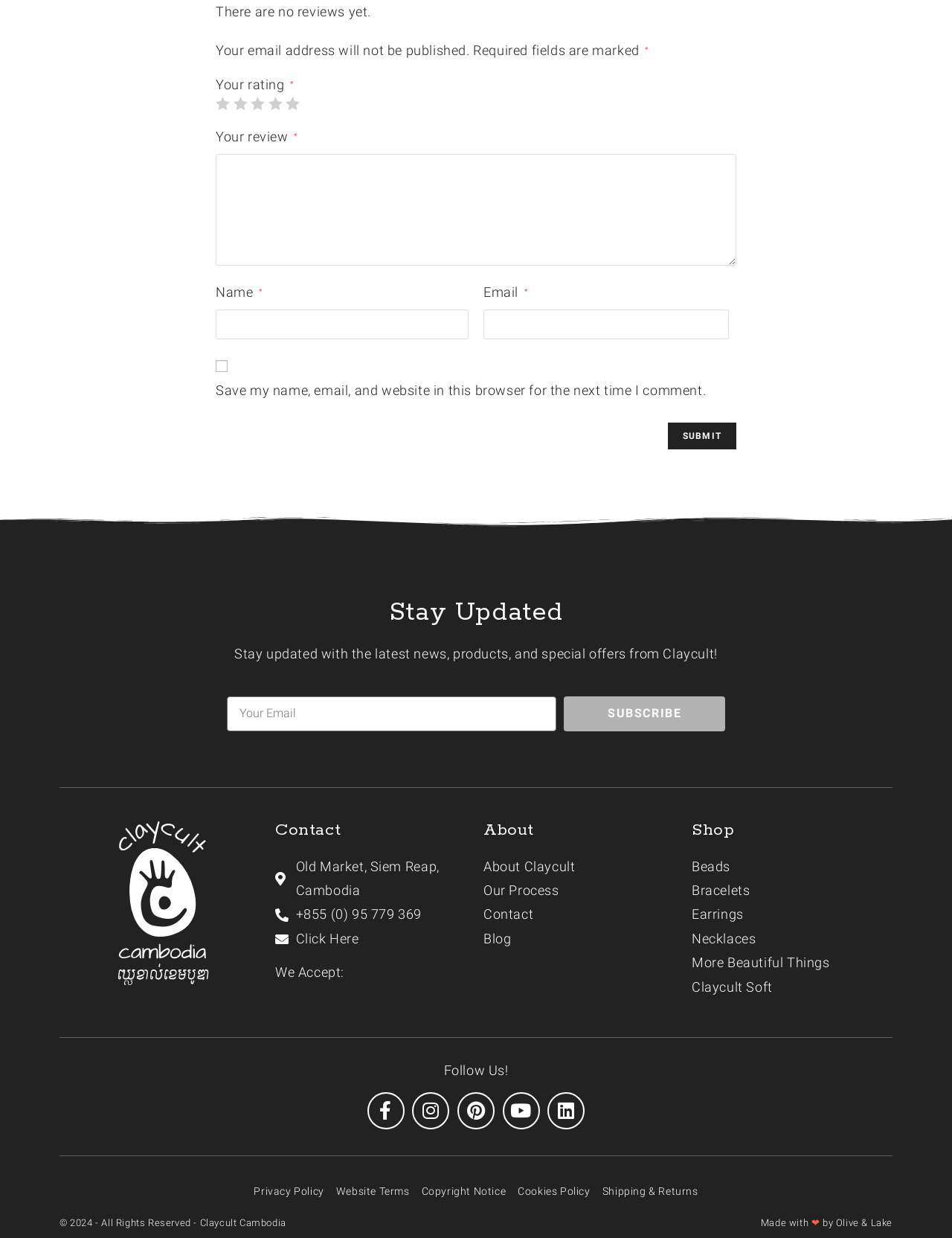What is the name of the company that made the website?
Refer to the image and give a detailed answer to the query.

The webpage has a footer section that mentions 'Made with ❤ by Olive & Lake', which suggests that Olive & Lake is the company that made the website.